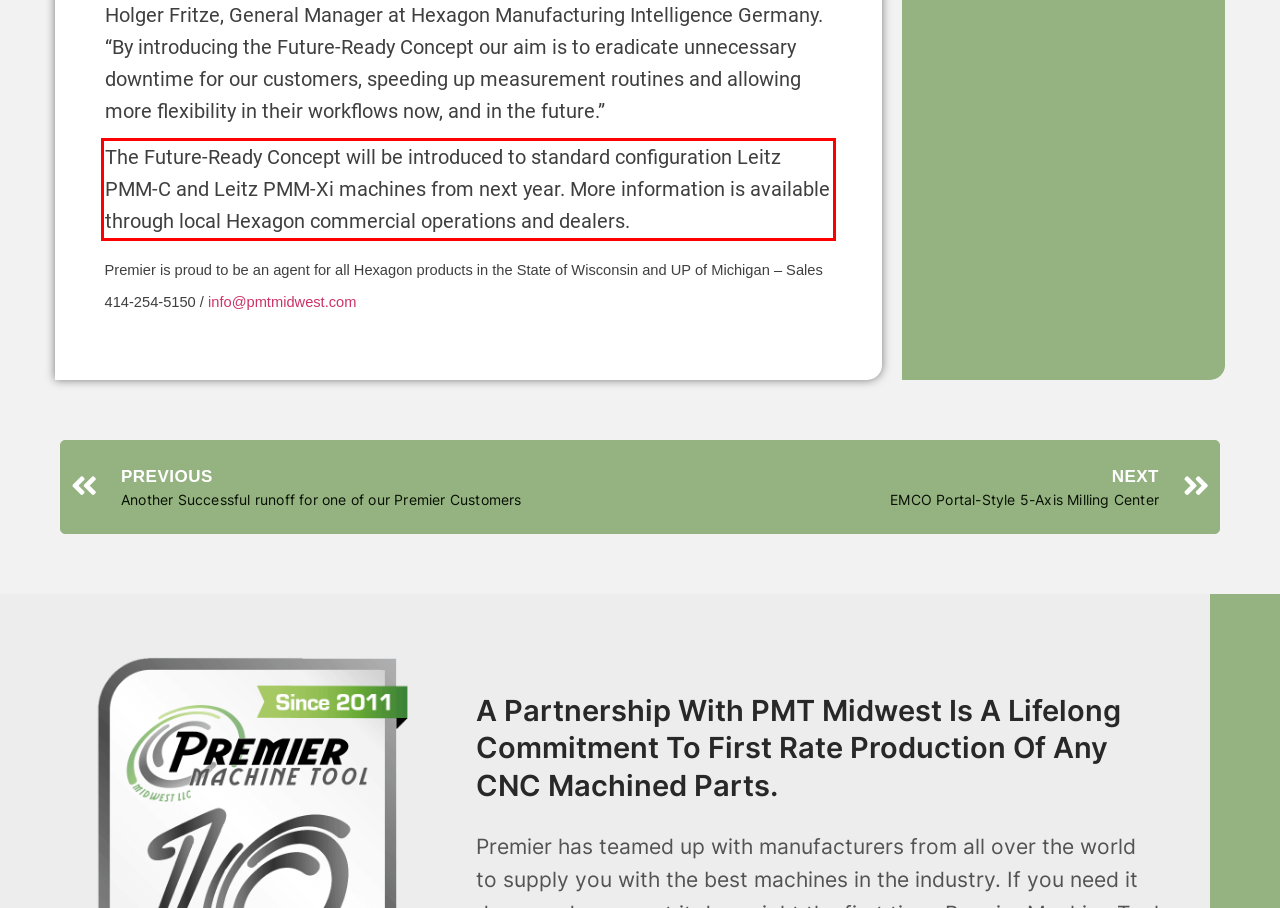From the given screenshot of a webpage, identify the red bounding box and extract the text content within it.

The Future-Ready Concept will be introduced to standard configuration Leitz PMM-C and Leitz PMM-Xi machines from next year. More information is available through local Hexagon commercial operations and dealers.